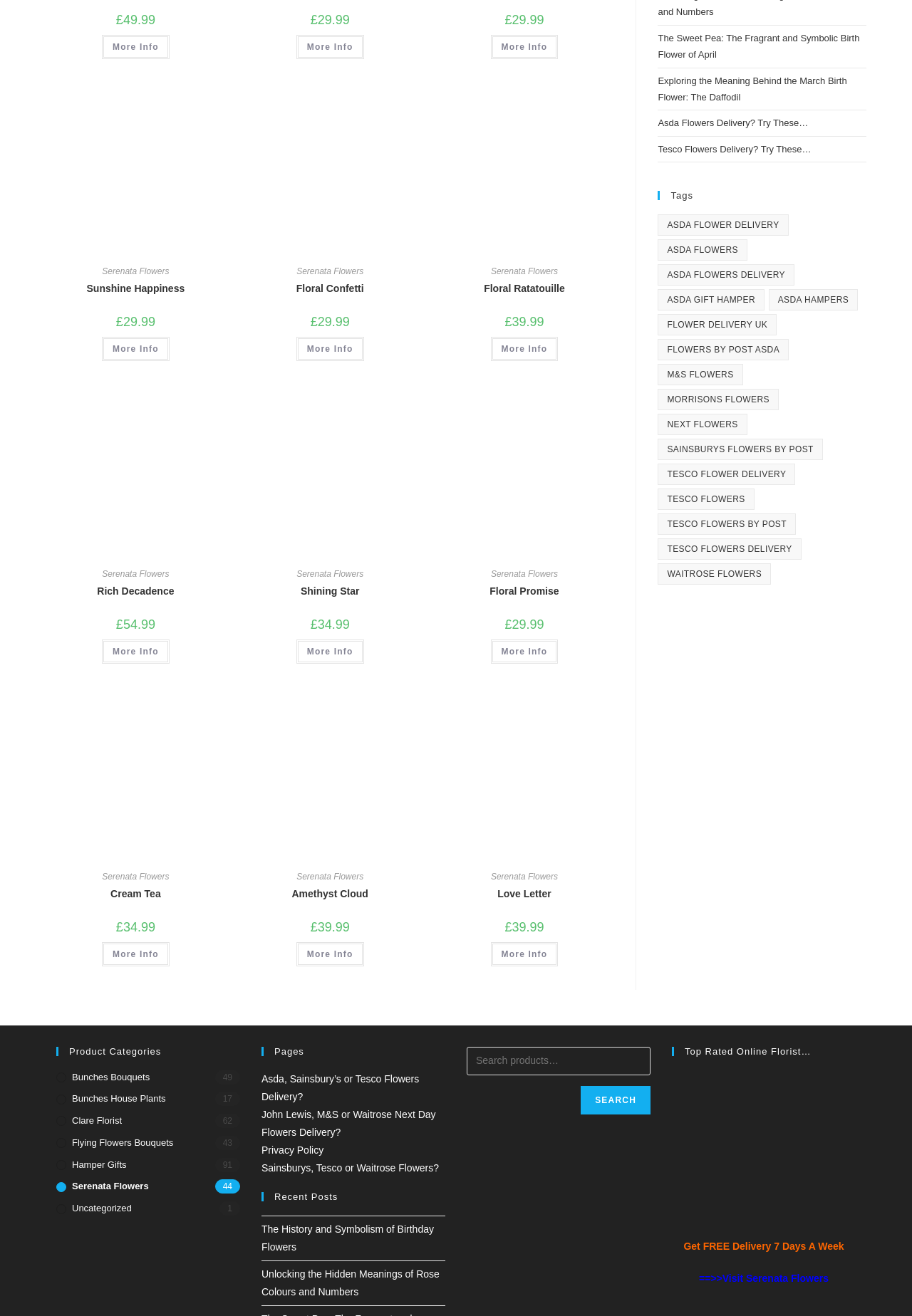What is the name of the company selling these flower arrangements?
Based on the image, answer the question with as much detail as possible.

I found the company name 'Serenata Flowers' by looking at the links and headings on the webpage, which all mention 'Serenata Flowers'.